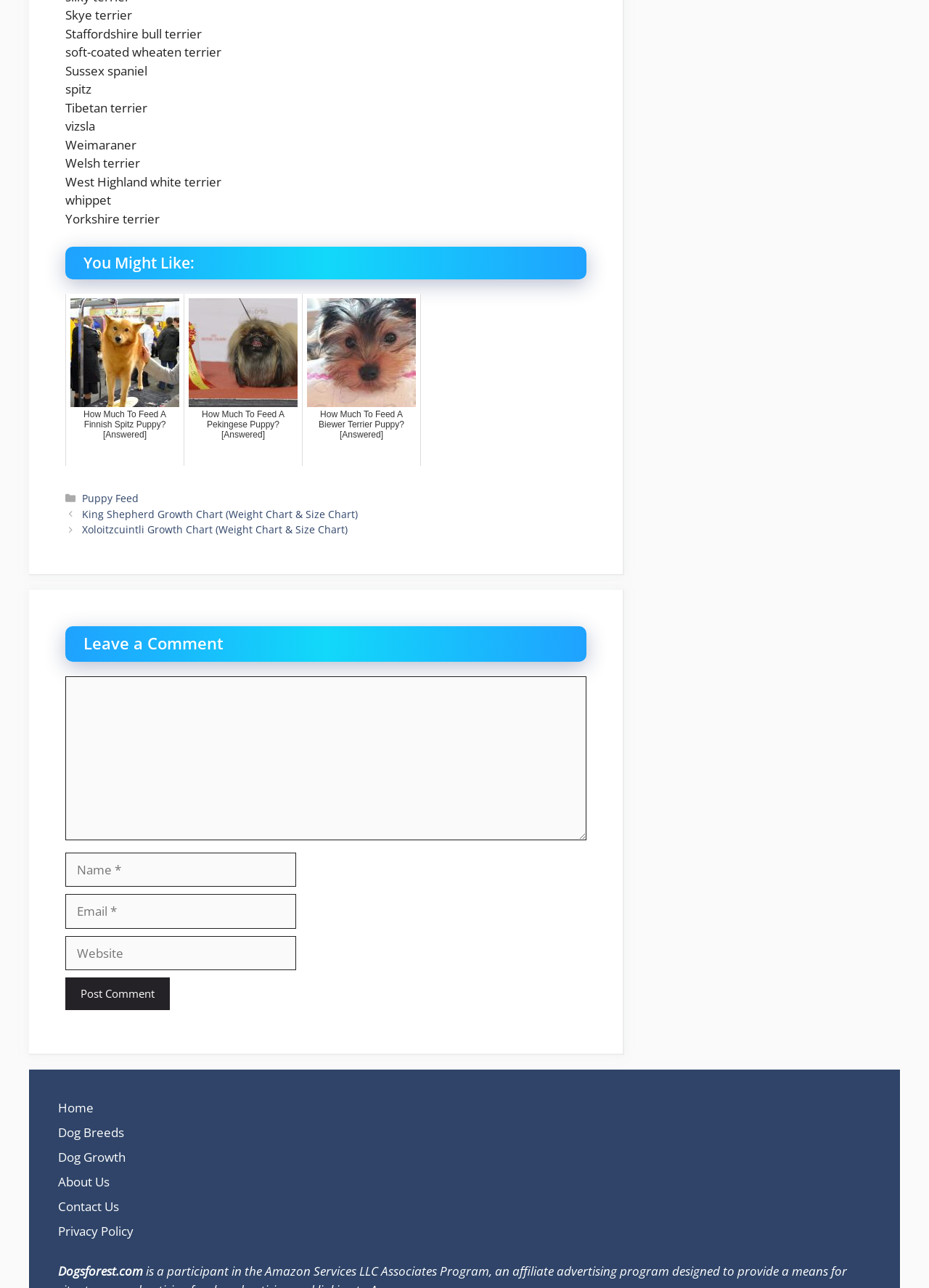Using the details in the image, give a detailed response to the question below:
What is the last link in the footer section?

The footer section can be found at the bottom of the webpage. The last link element in this section has a title of 'Dogsforest.com' and a bounding box coordinate of [0.062, 0.98, 0.154, 0.993].